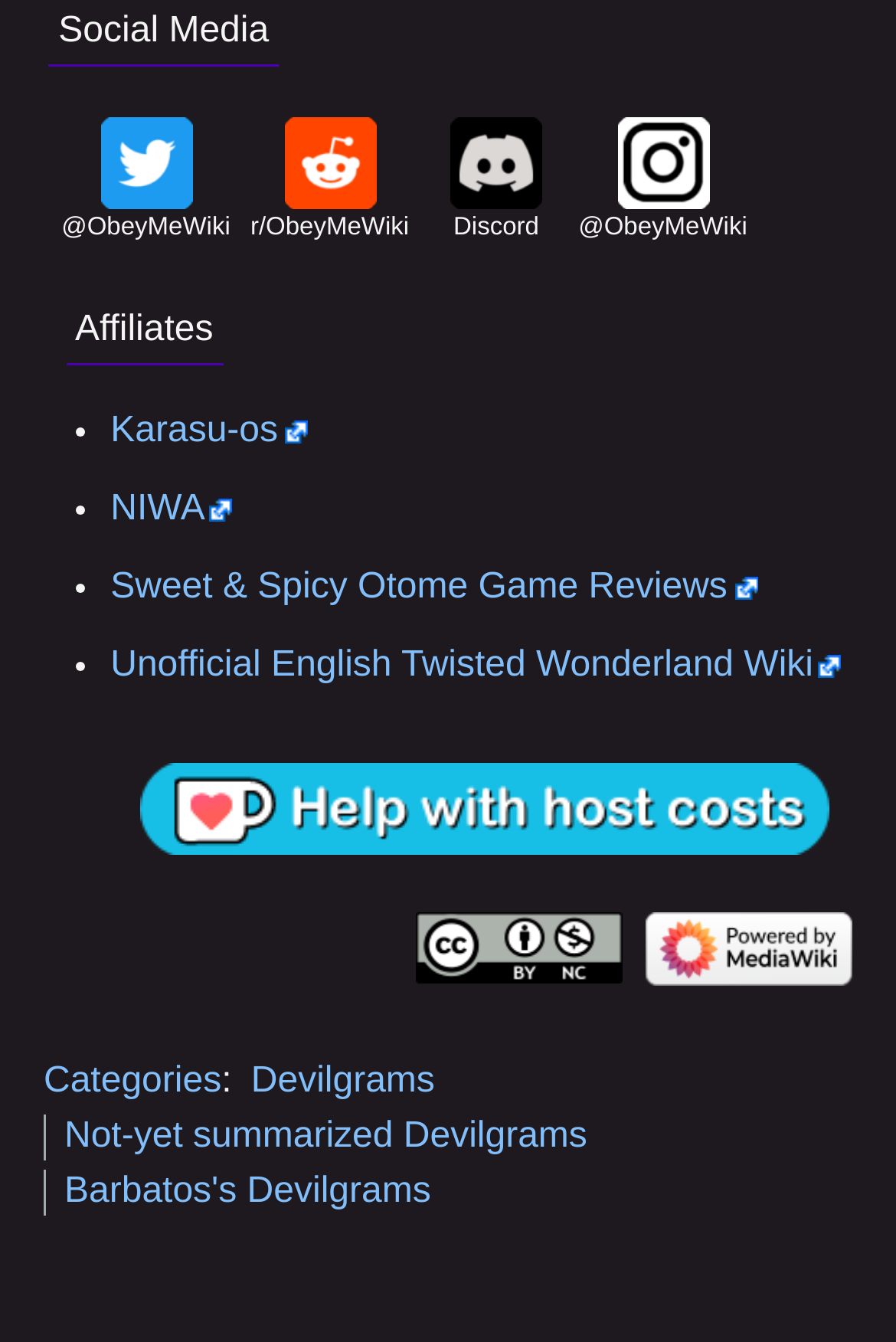What is the name of the wiki software used to power this wiki?
Look at the image and provide a short answer using one word or a phrase.

Mediawiki